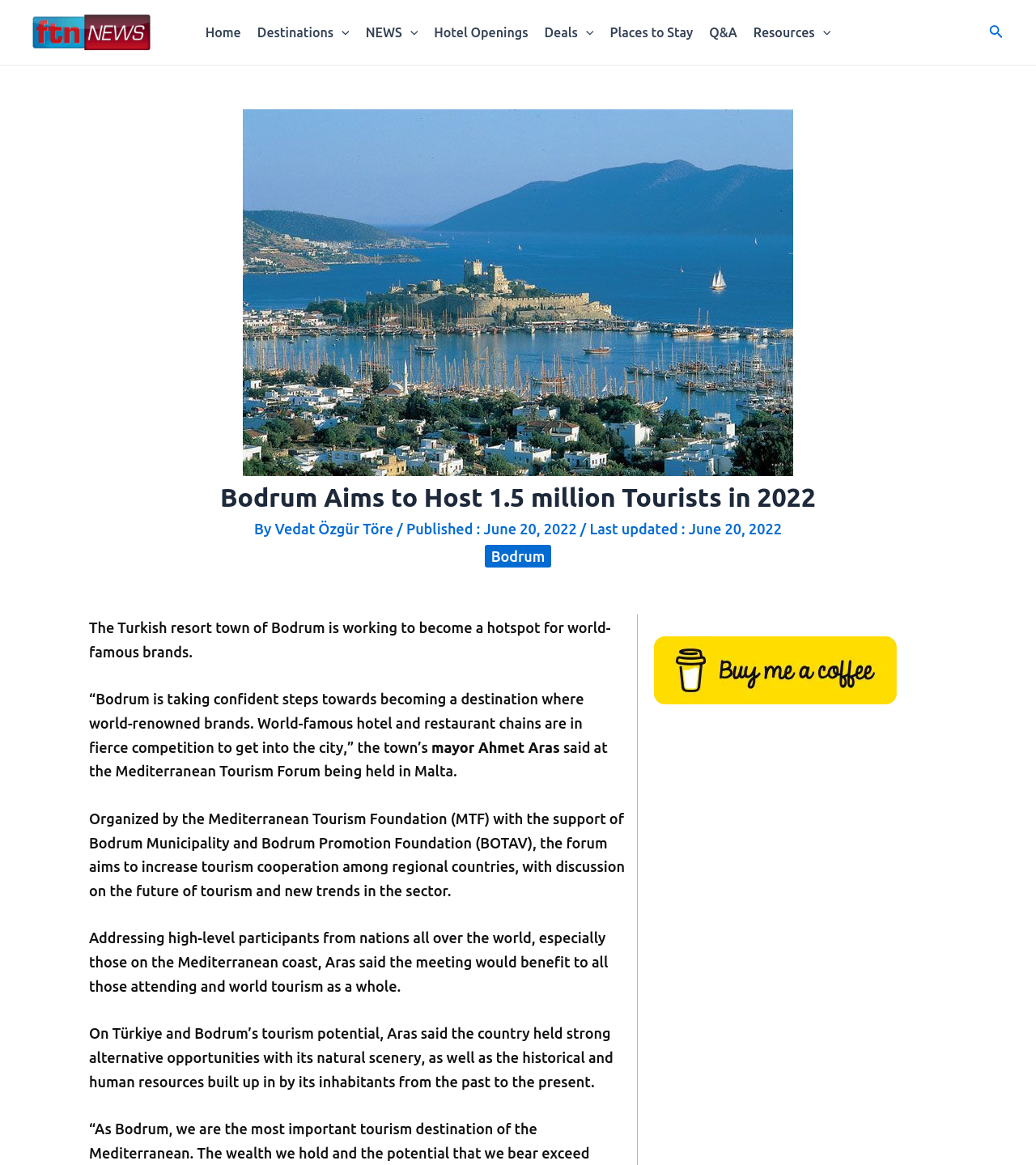Generate a thorough caption that explains the contents of the webpage.

The webpage is about Bodrum, a Turkish resort town, aiming to become a hotspot for world-famous brands. At the top left, there is a link to "FTN NEWS: Focus on Travel News" accompanied by an image. Below it, a navigation menu is situated, containing links to "Home", "Destinations", "NEWS", "Hotel Openings", "Deals", "Places to Stay", "Q&A", and "Resources". Each of these links has a corresponding menu toggle icon.

On the top right, there is a search icon link. Below the navigation menu, a large image of Bodrum is displayed. The main content of the webpage is an article with the title "Bodrum Aims to Host 1.5 million Tourists in 2022". The article is written by Vedat Özgür Töre and published on June 20, 2022. The content of the article discusses Bodrum's efforts to become a destination for world-renowned brands, with quotes from the town's mayor, Ahmet Aras.

The article is divided into several paragraphs, with the first paragraph summarizing the main idea. The subsequent paragraphs provide more details about the Mediterranean Tourism Forum, where the mayor spoke about Bodrum's tourism potential. The article also mentions the country's natural scenery, historical, and human resources as strong alternative opportunities for tourism.

At the bottom of the webpage, there are two complementary sections, one of which contains a figure with a link to support FTNnews by buying them a coffee.